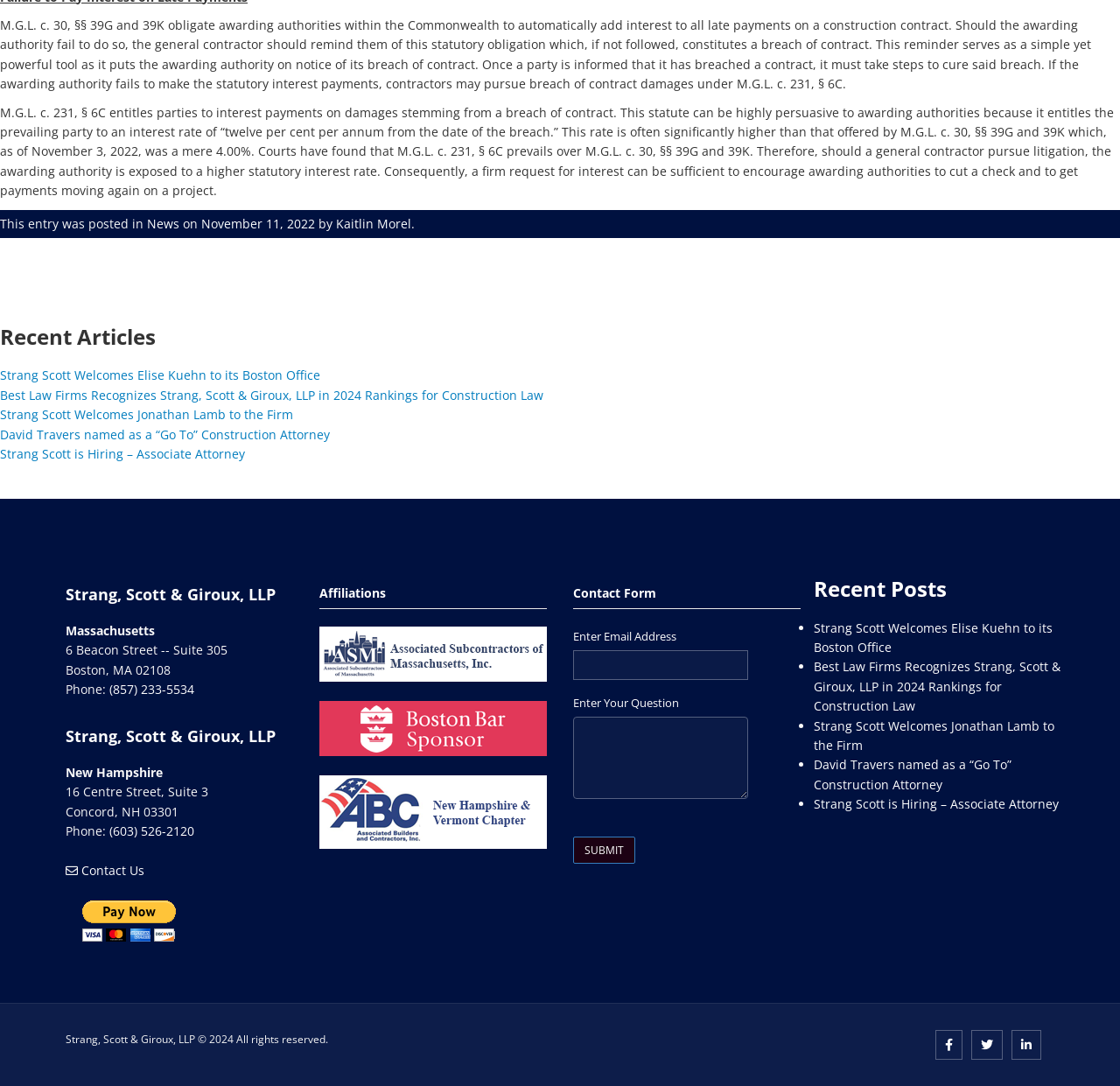Determine the bounding box coordinates for the area that needs to be clicked to fulfill this task: "Fill in the email address input field". The coordinates must be given as four float numbers between 0 and 1, i.e., [left, top, right, bottom].

[0.512, 0.599, 0.668, 0.626]